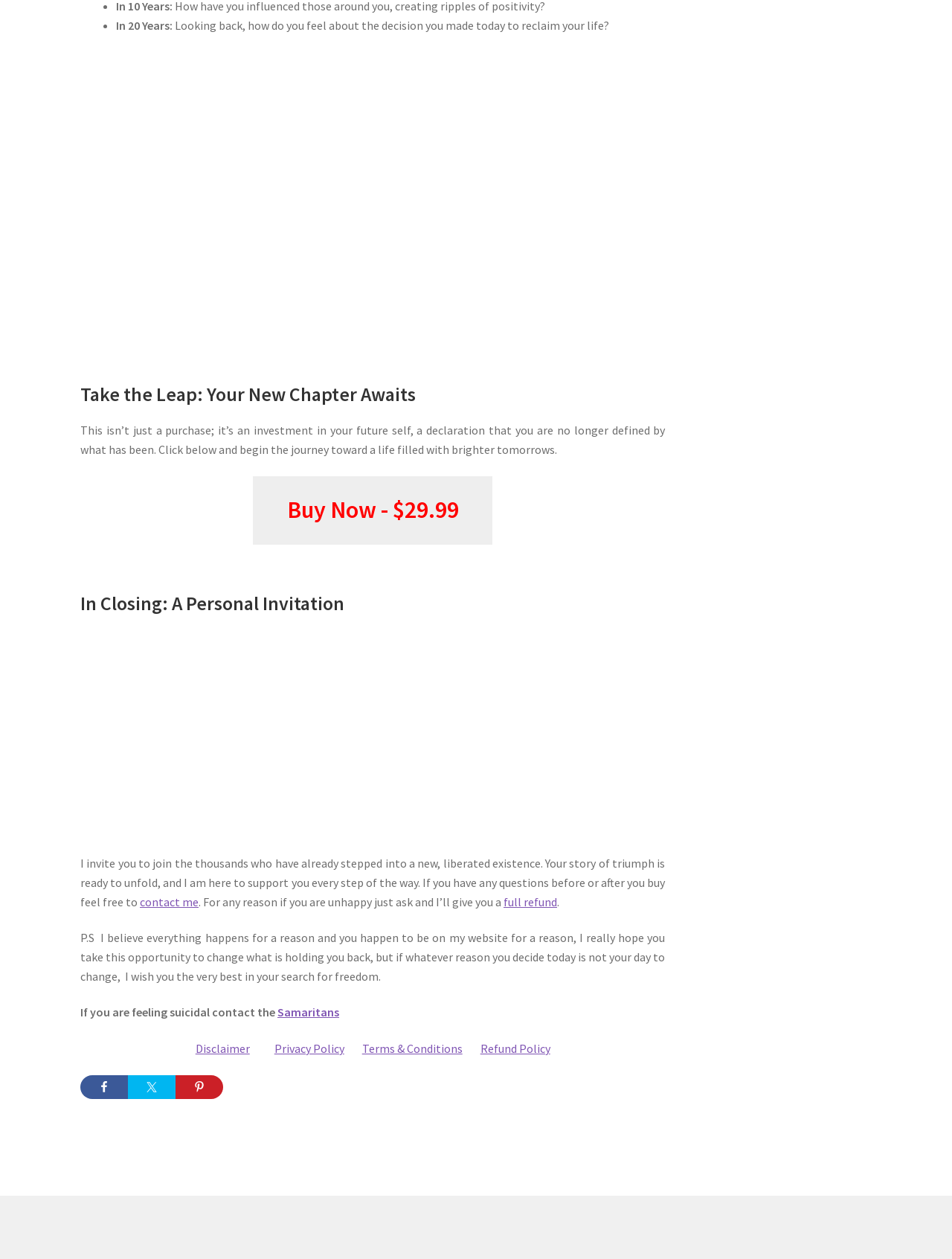What is the price of the product? Examine the screenshot and reply using just one word or a brief phrase.

$29.99